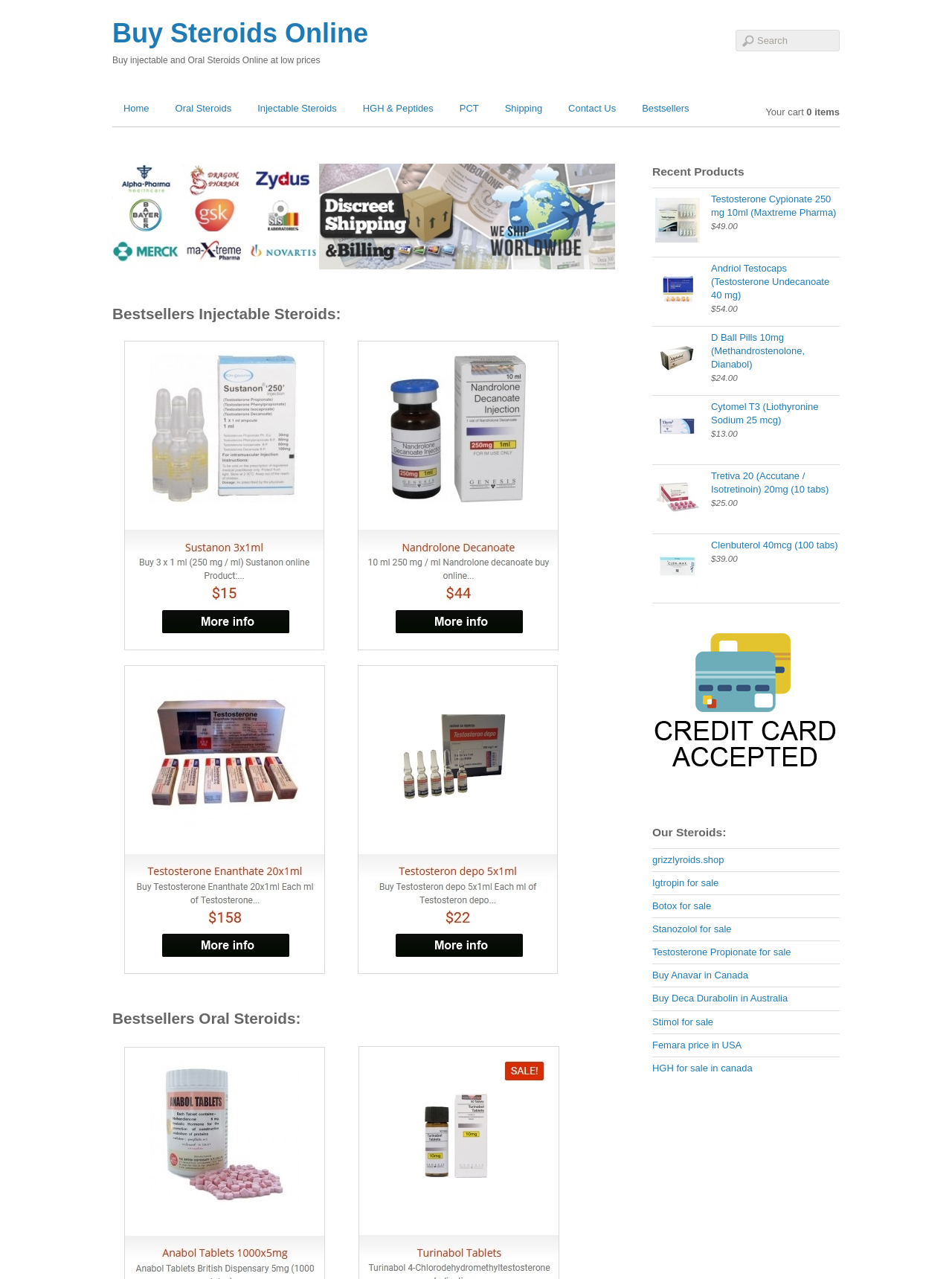What is the purpose of the search textbox?
Could you answer the question in a detailed manner, providing as much information as possible?

The search textbox is located at the top right corner of the webpage, and it is labeled as 'Search'. This suggests that the purpose of the textbox is to allow users to search for specific products on the website.